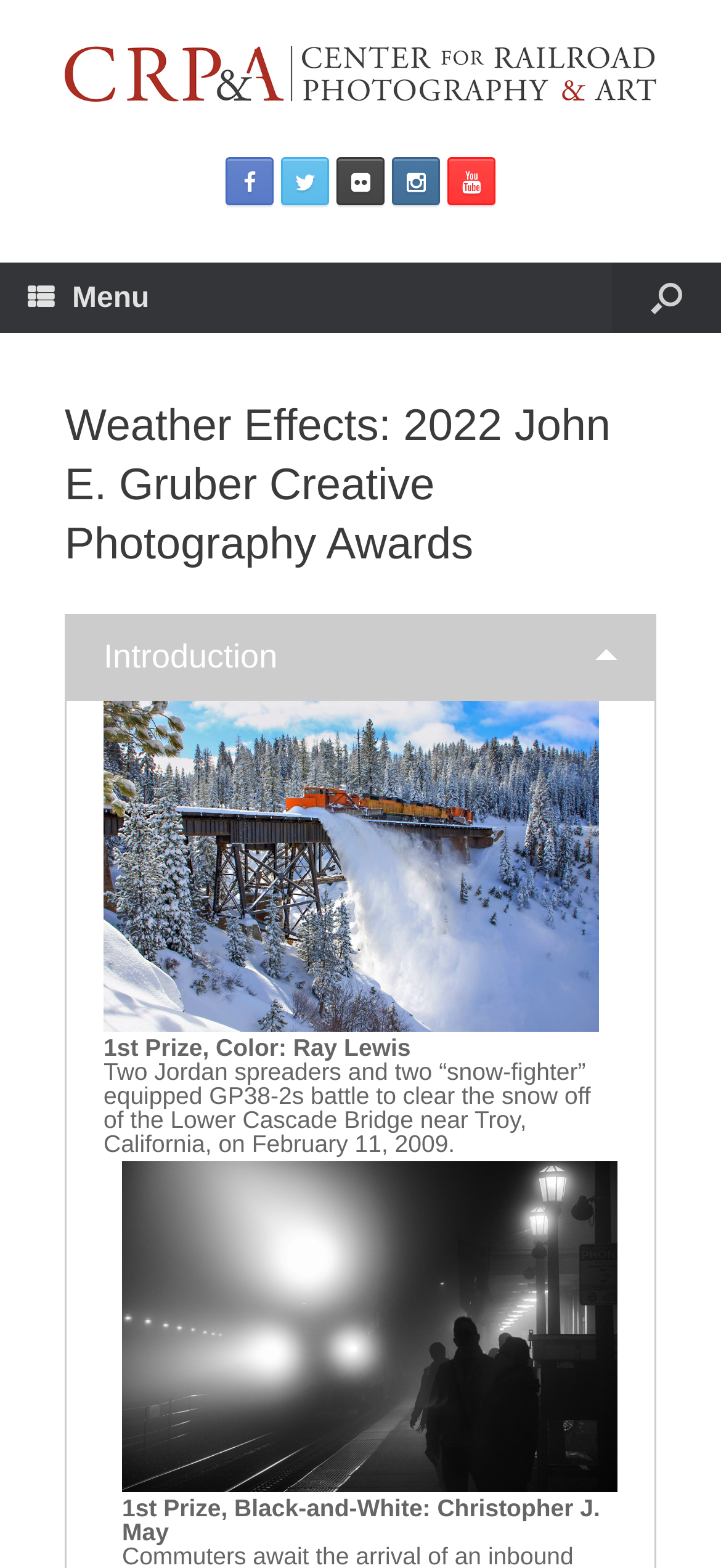Show the bounding box coordinates for the HTML element described as: "Menu".

[0.0, 0.167, 0.246, 0.212]